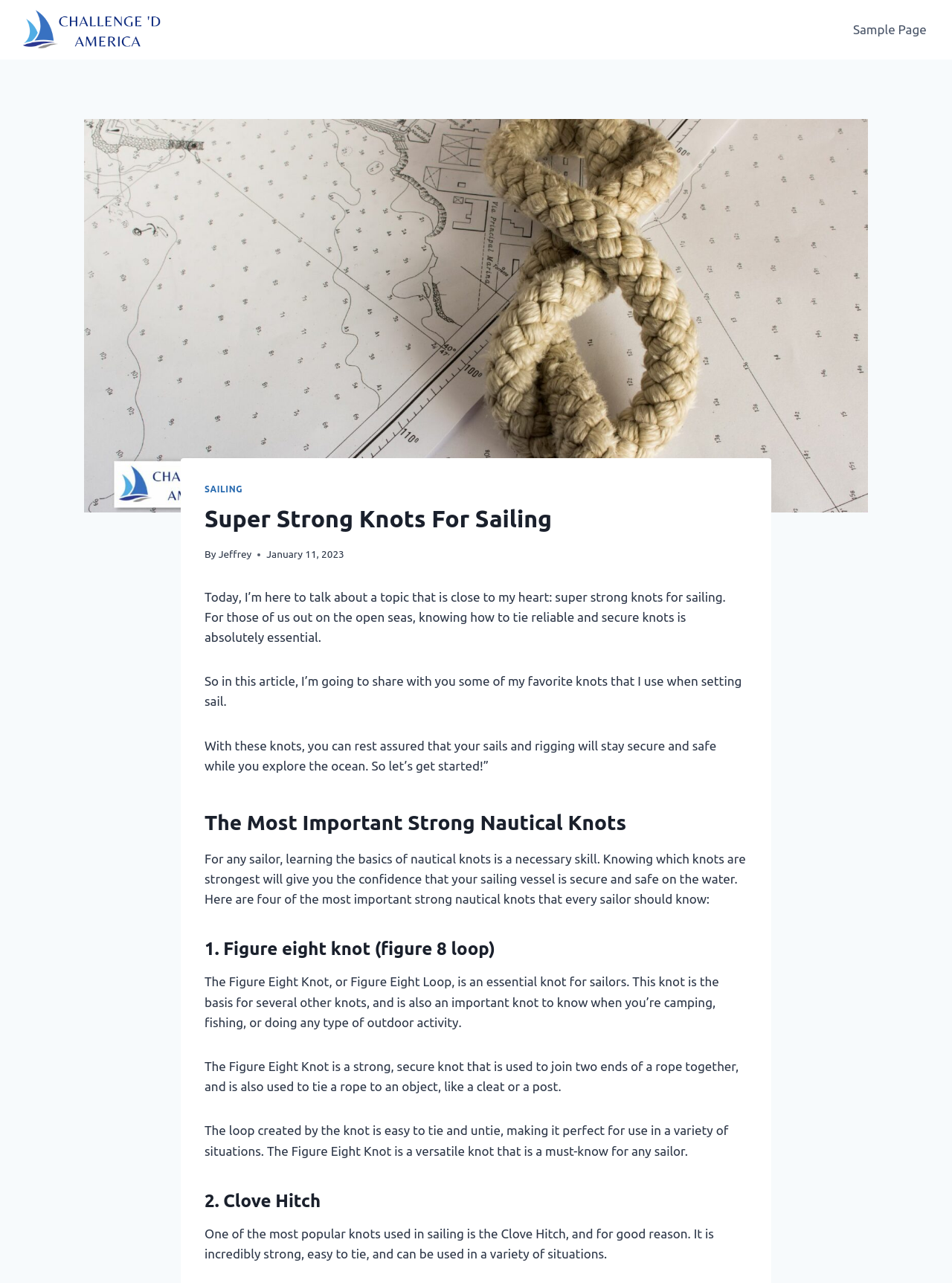What is the name of the first knot discussed in the article?
Could you answer the question with a detailed and thorough explanation?

The first knot discussed in the article is the Figure Eight Knot, also known as the Figure Eight Loop, as stated in the heading '1. Figure eight knot (figure 8 loop)' and the subsequent paragraphs that describe its uses and benefits.